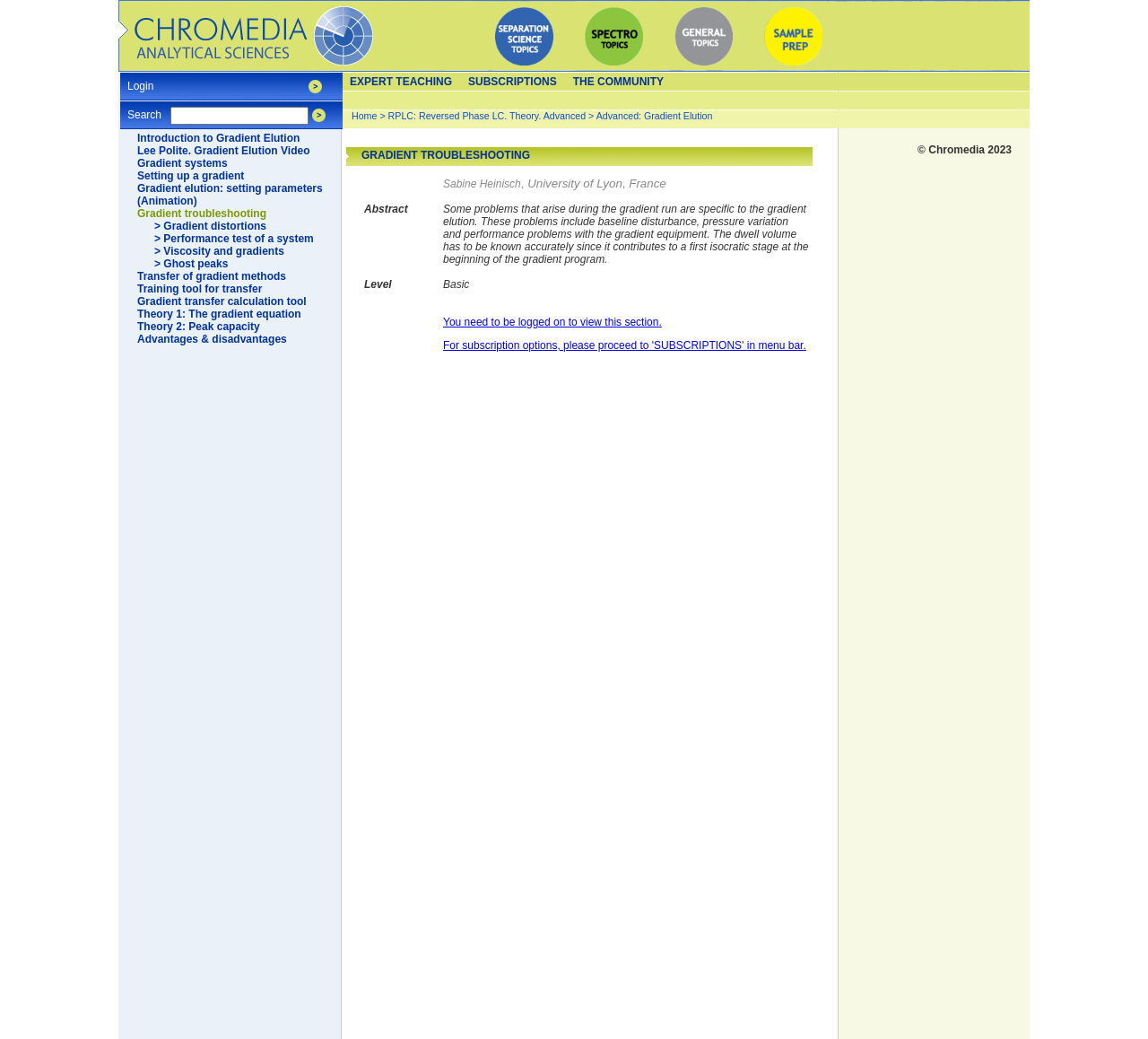Please specify the bounding box coordinates of the clickable section necessary to execute the following command: "Search for a term".

[0.148, 0.103, 0.269, 0.12]